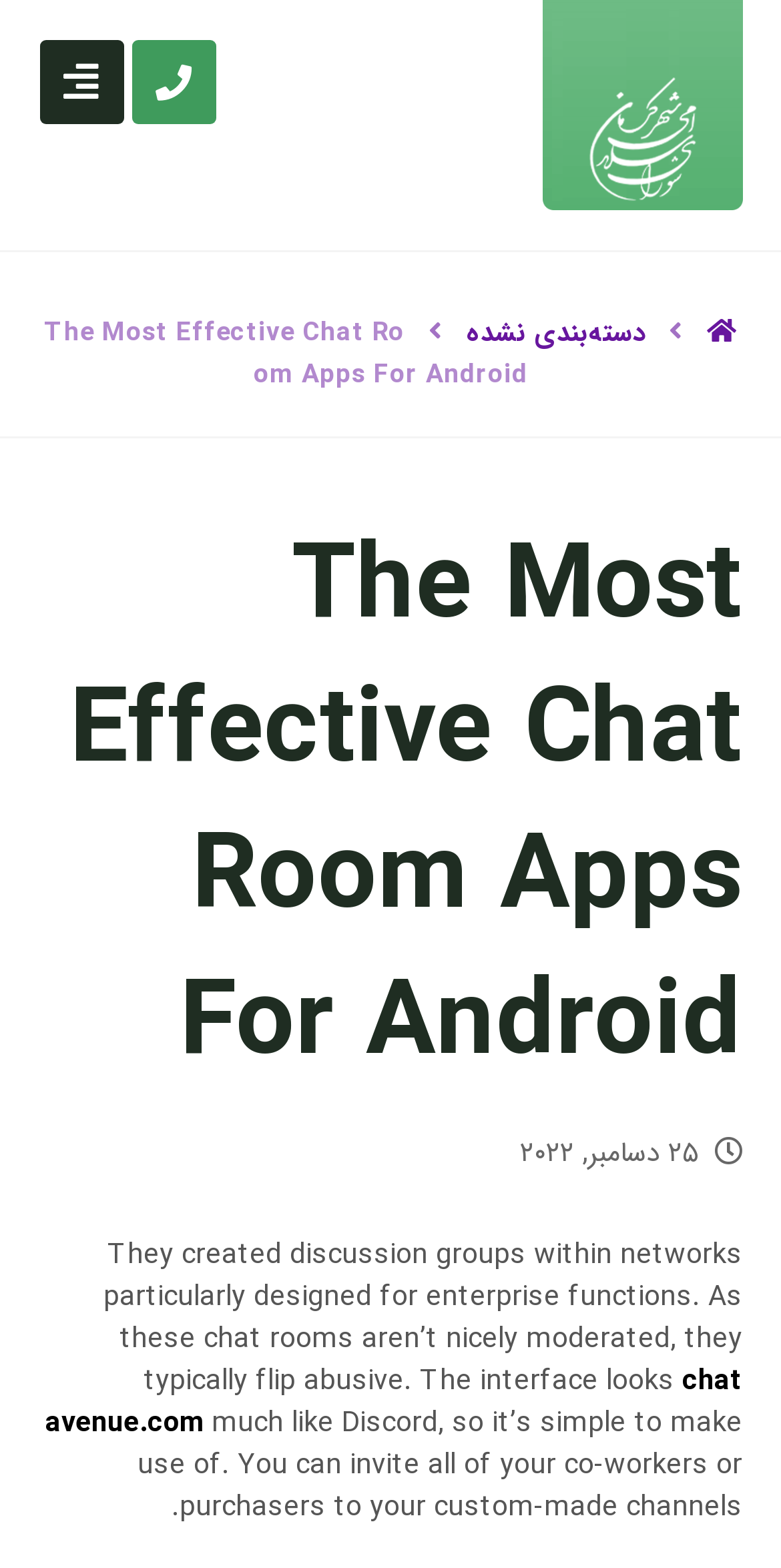What is the purpose of the chat rooms?
Please give a detailed and elaborate answer to the question.

The purpose of the chat rooms can be inferred from the text 'They created discussion groups within networks particularly designed for enterprise functions.' which is located in the middle of the webpage.